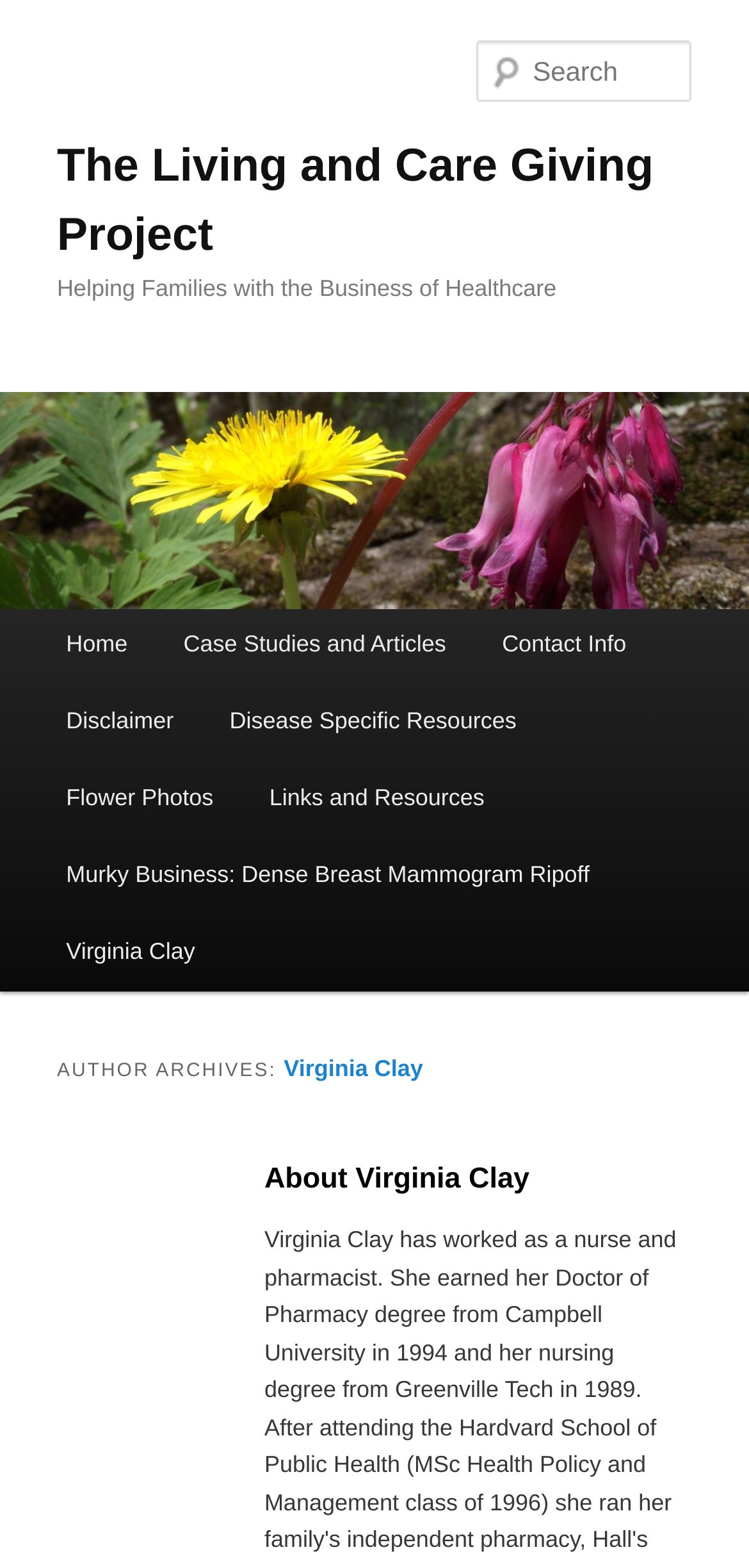Summarize the webpage in an elaborate manner.

The webpage is about Virginia Clay and the Living and Care Giving Project. At the top, there is a heading that reads "The Living and Care Giving Project" with a link to the same title. Below this, there is another heading that says "Helping Families with the Business of Healthcare". 

On the left side of the page, there is a large image of a "Bleeding Heart and Dandy.jpg". Above this image, there is a search box with a placeholder text "Search Search". 

To the right of the image, there is a main menu section with links to various pages, including "Home", "Case Studies and Articles", "Contact Info", and more. These links are arranged horizontally and are positioned near the top of the page. 

Below the main menu, there is a section with a heading "AUTHOR ARCHIVES: Virginia Clay" and a link to "Virginia Clay". Further down, there is another heading that says "About Virginia Clay".